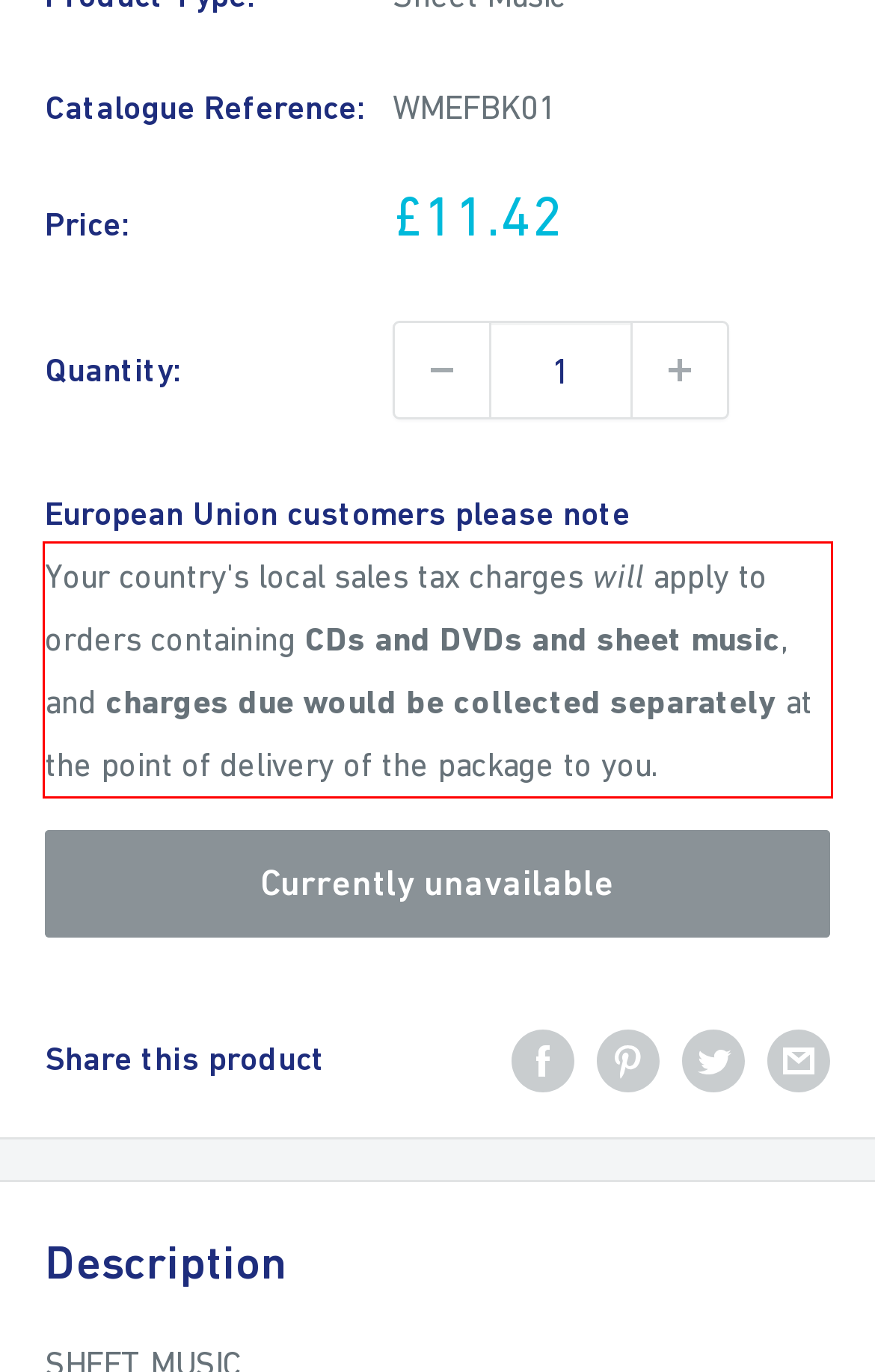Observe the screenshot of the webpage that includes a red rectangle bounding box. Conduct OCR on the content inside this red bounding box and generate the text.

Your country's local sales tax charges will apply to orders containing CDs and DVDs and sheet music, and charges due would be collected separately at the point of delivery of the package to you.